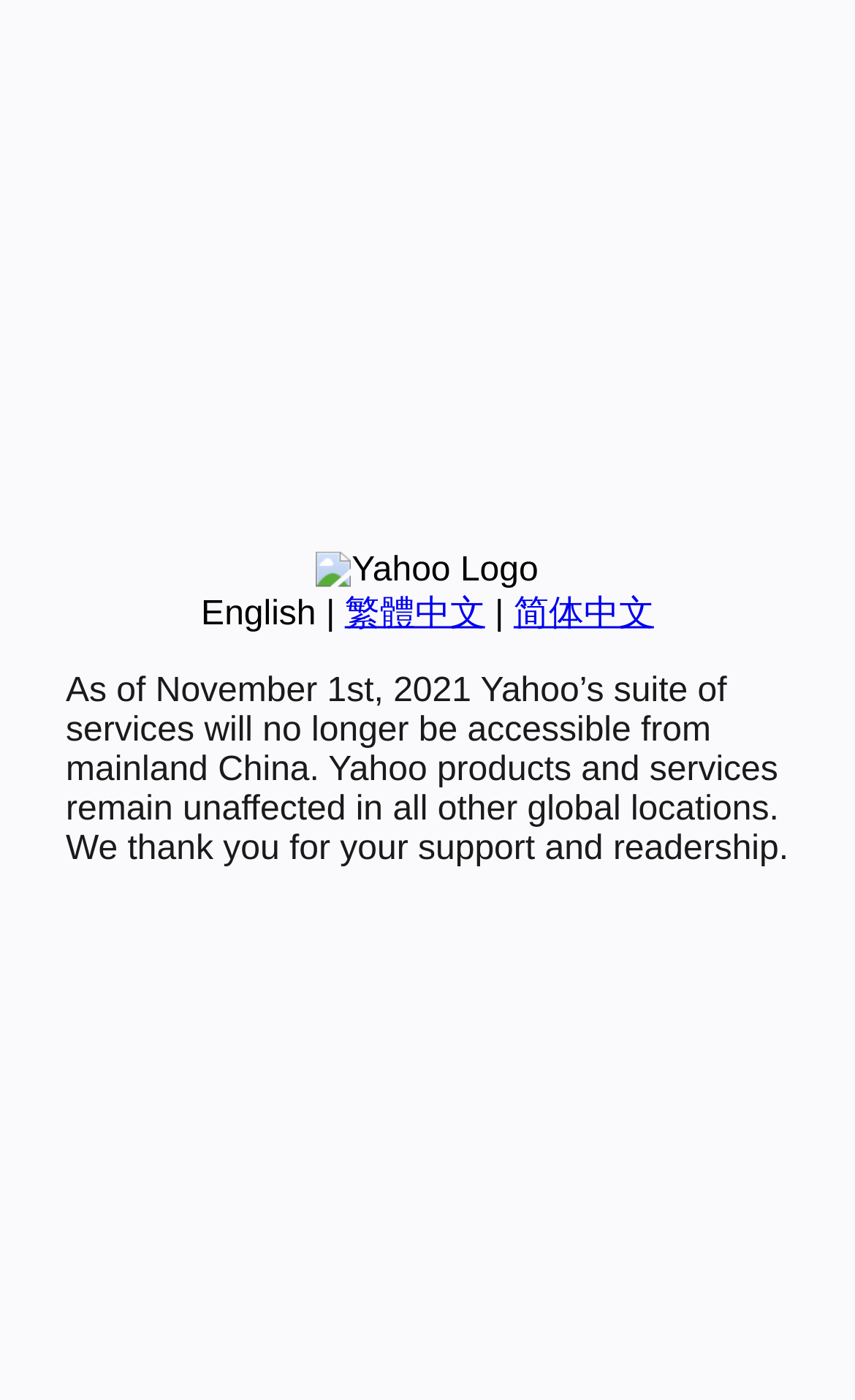From the given element description: "繁體中文", find the bounding box for the UI element. Provide the coordinates as four float numbers between 0 and 1, in the order [left, top, right, bottom].

[0.403, 0.425, 0.567, 0.452]